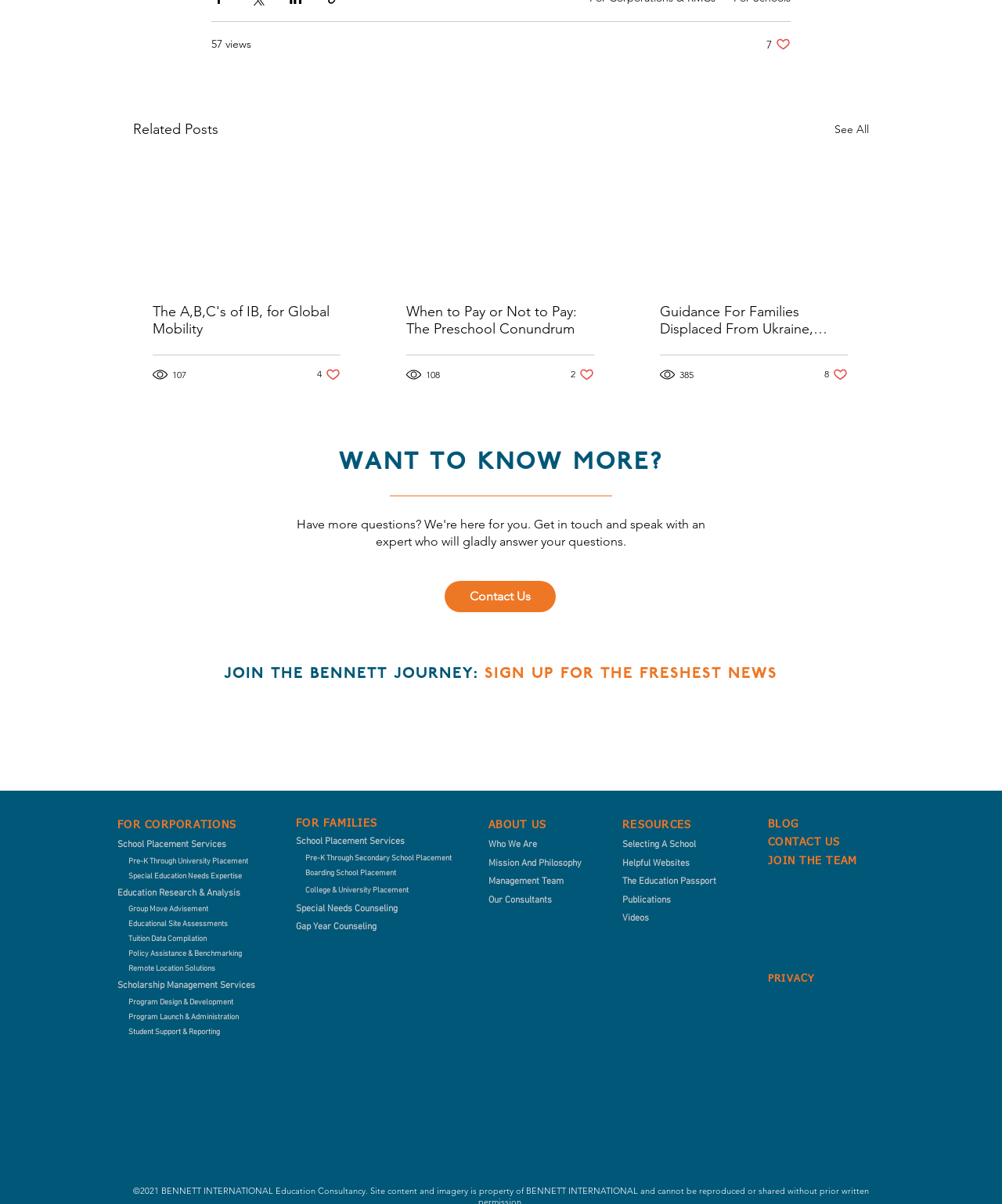Identify the bounding box coordinates of the specific part of the webpage to click to complete this instruction: "Click the 'JOIN THE TEAM' button".

[0.766, 0.708, 0.856, 0.72]